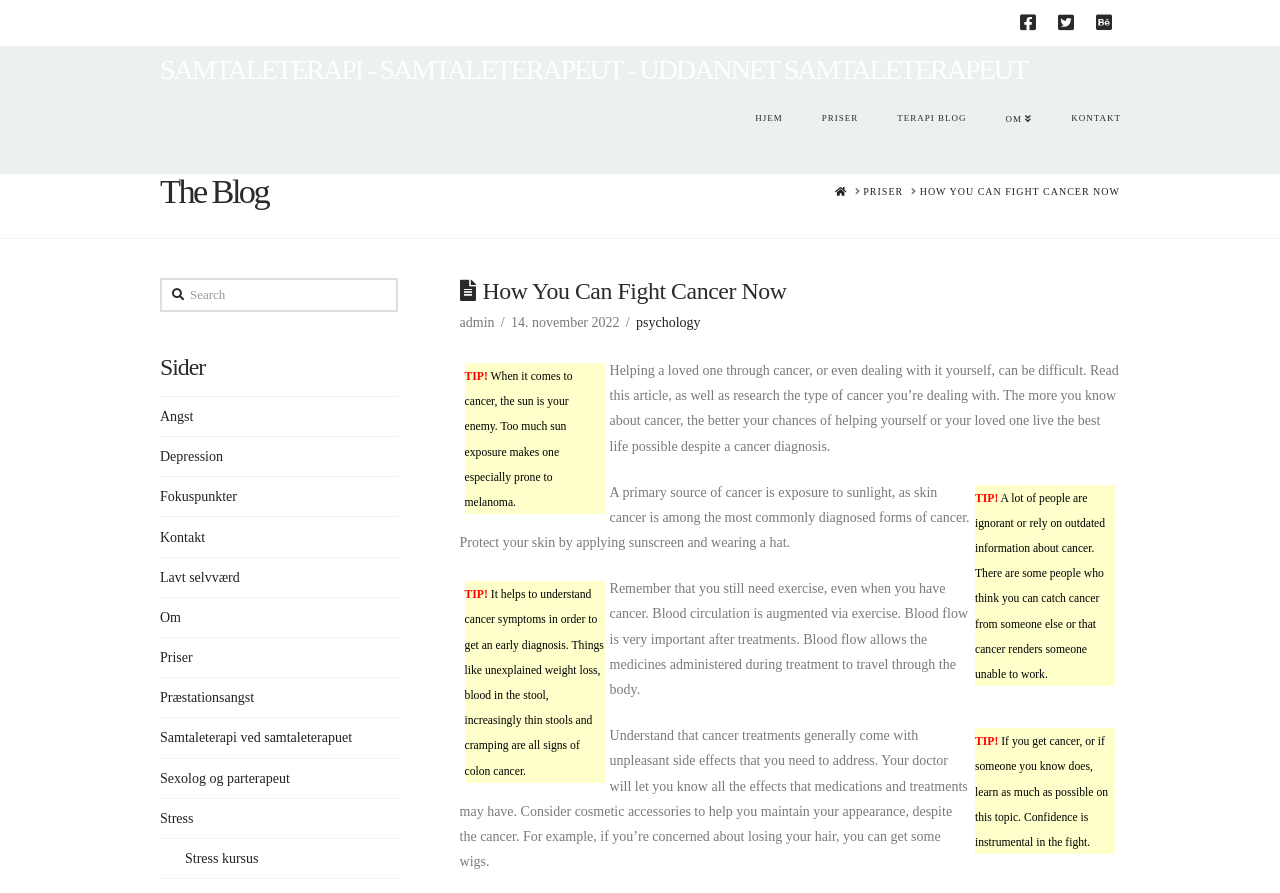Offer a detailed account of what is visible on the webpage.

This webpage is about fighting cancer, with a focus on providing helpful tips and information. At the top right corner, there are social media links to Facebook, Twitter, and Behance. Below that, there is a navigation menu with links to "HJEM", "PRISER", "TERAPI BLOG", "OM", and "KONTAKT".

The main content of the page is divided into sections. The first section has a heading "The Blog" and a breadcrumb navigation menu showing the current page "HOW YOU CAN FIGHT CANCER NOW" as the last item in the trail. Below that, there is a header with the title "How You Can Fight Cancer Now" and a timestamp "14. november 2022". 

The main article starts with a "TIP!" section, which warns about the dangers of sun exposure and its link to melanoma. The text then discusses the importance of researching cancer and understanding its symptoms to get an early diagnosis. It also provides tips on protecting one's skin from the sun and exercising during cancer treatment.

The article is divided into several sections, each with a "TIP!" heading, providing advice on how to deal with cancer. There are also several links to related topics, such as psychology, and a search box at the top left corner.

On the left side of the page, there is a sidebar with a heading "Sider" and links to various topics, including "Angst", "Depression", "Fokuspunkter", and "Kontakt".